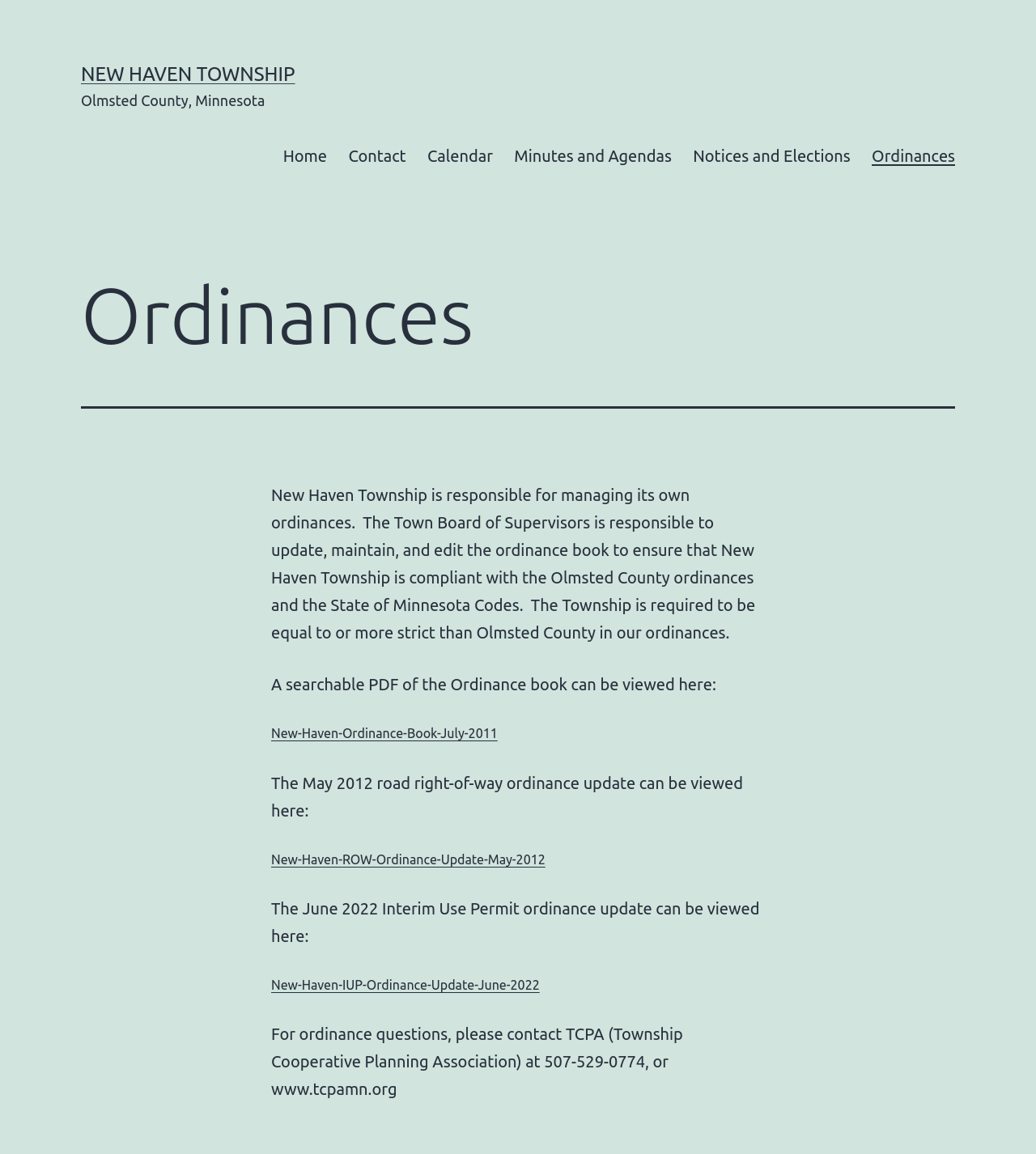For the given element description New Haven Township, determine the bounding box coordinates of the UI element. The coordinates should follow the format (top-left x, top-left y, bottom-right x, bottom-right y) and be within the range of 0 to 1.

[0.078, 0.055, 0.285, 0.074]